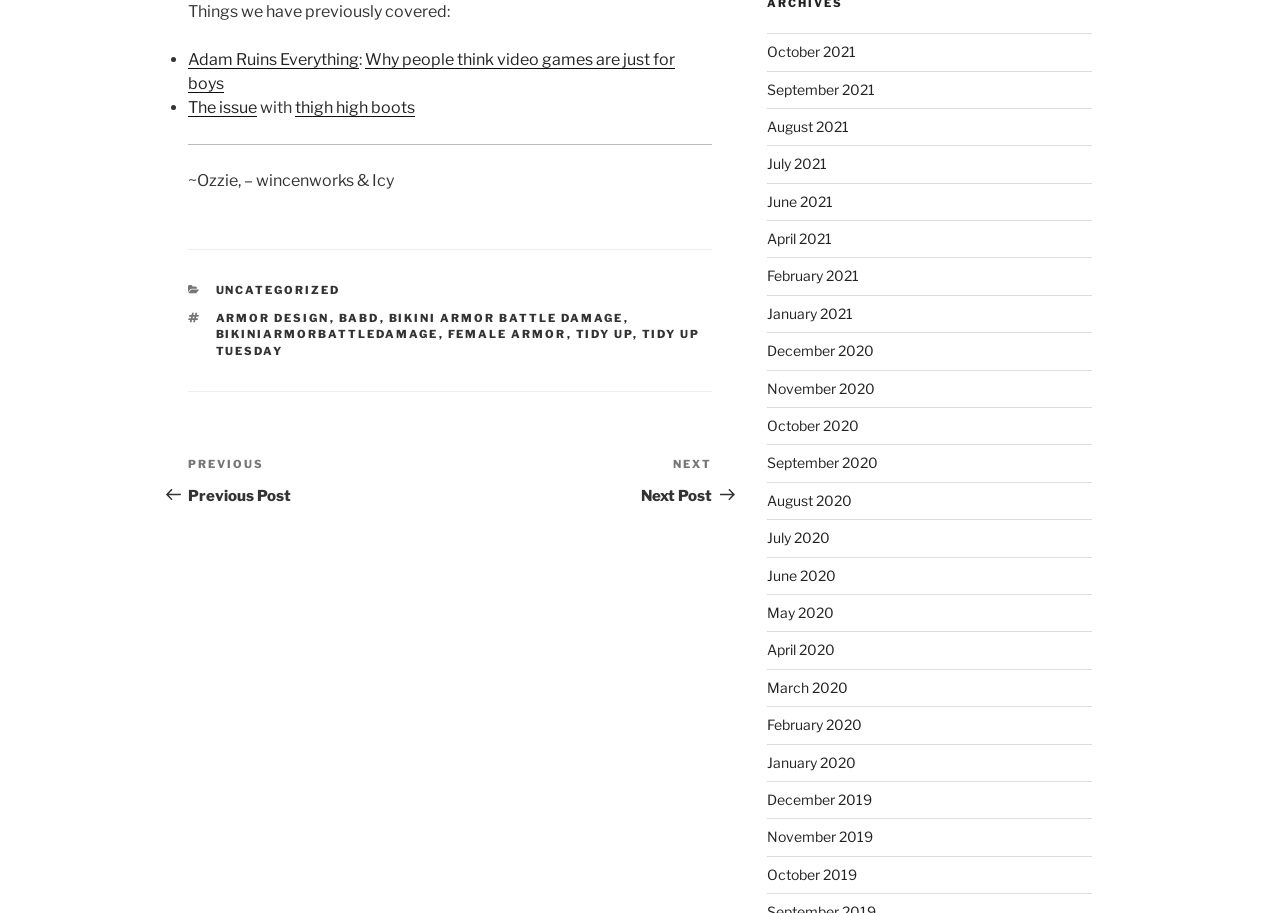Given the element description Adam Ruins Everything, specify the bounding box coordinates of the corresponding UI element in the format (top-left x, top-left y, bottom-right x, bottom-right y). All values must be between 0 and 1.

[0.147, 0.055, 0.28, 0.076]